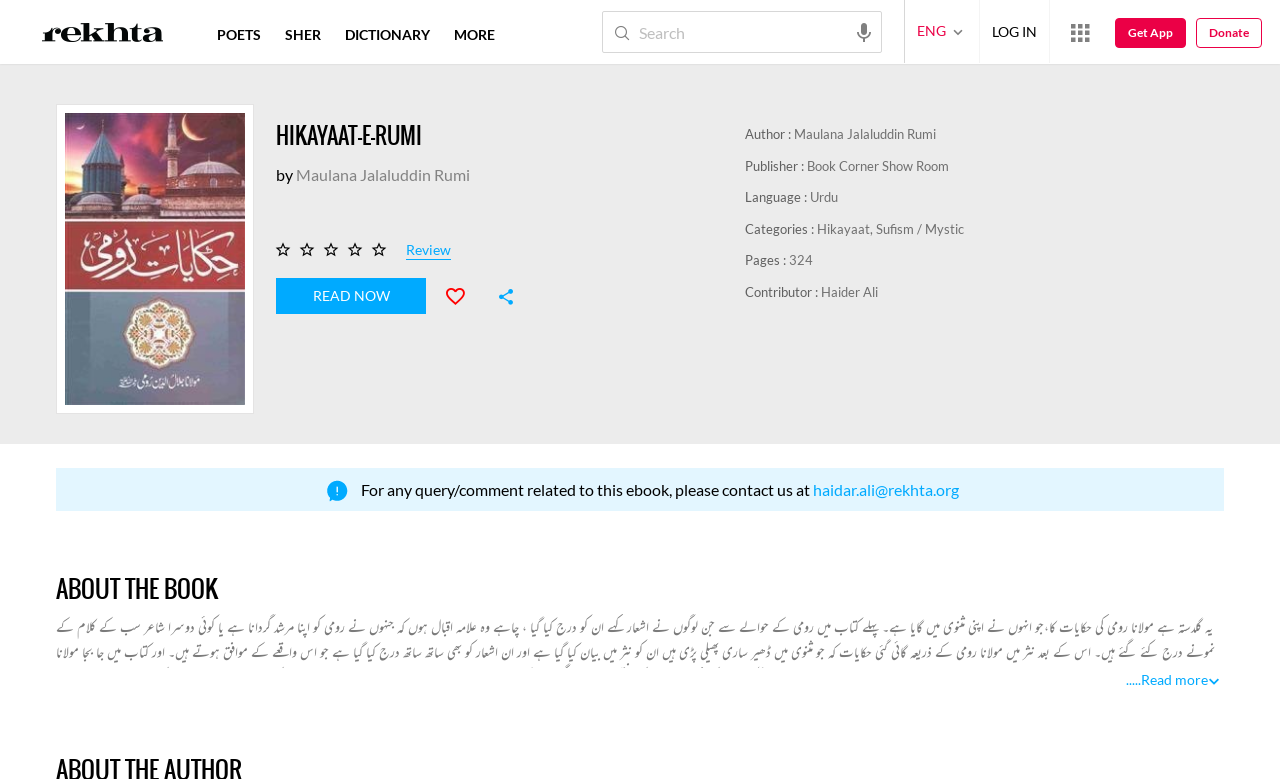Determine the bounding box coordinates for the area that should be clicked to carry out the following instruction: "View the author information".

[0.62, 0.162, 0.731, 0.182]